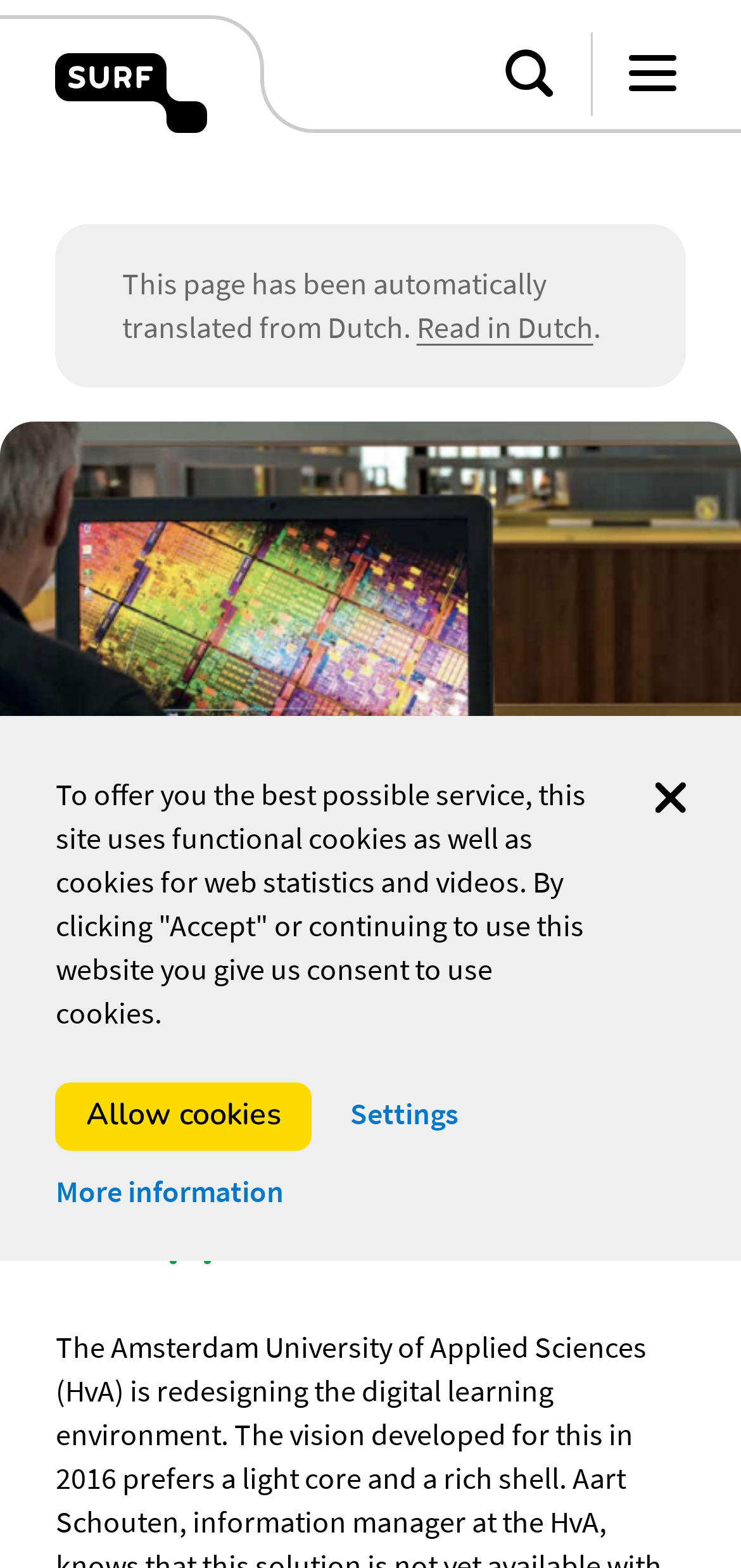What is the date mentioned on this webpage?
Using the details from the image, give an elaborate explanation to answer the question.

I found this information from the time element which displays the date '28 November 2023'.